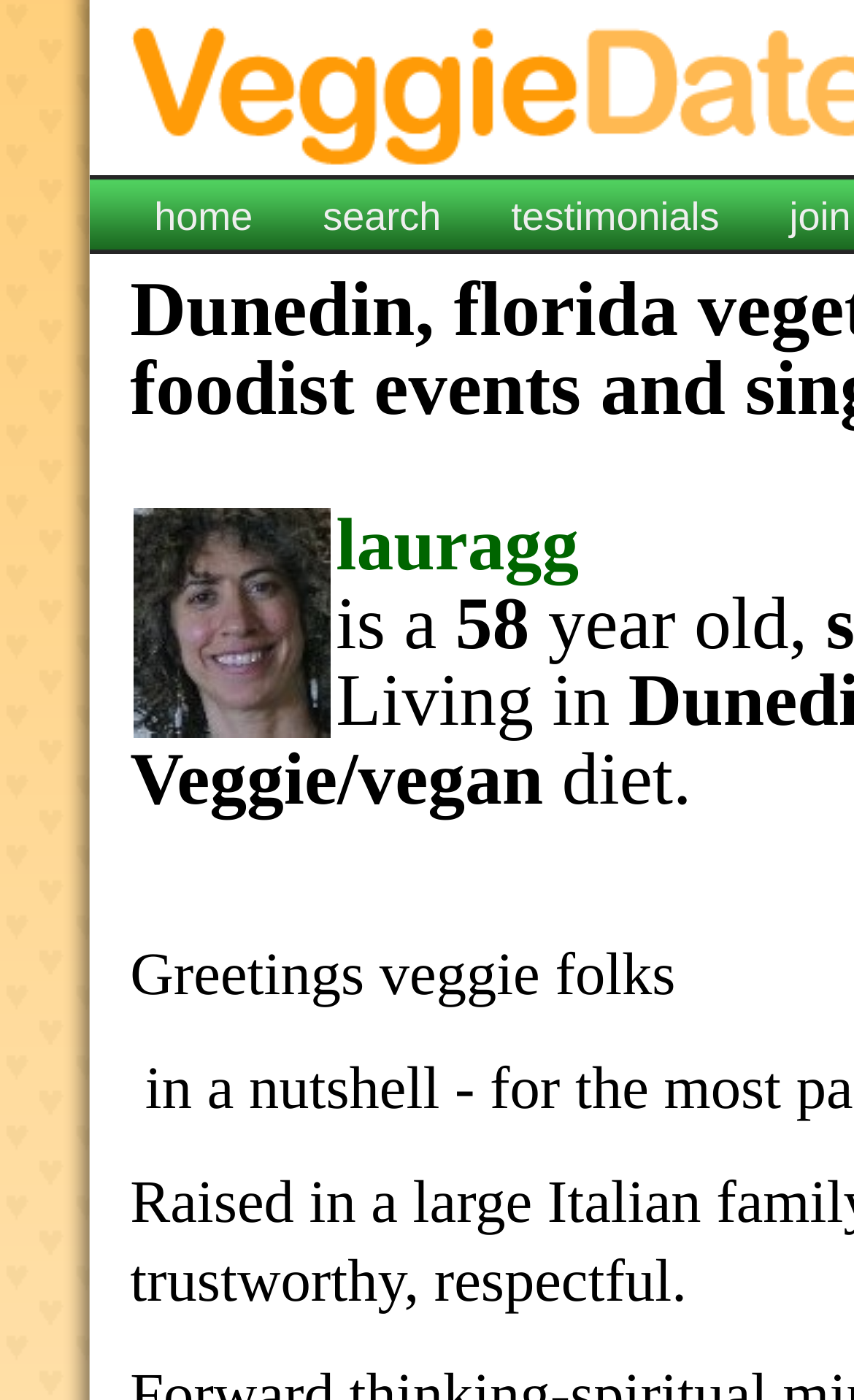Given the description: "search", determine the bounding box coordinates of the UI element. The coordinates should be formatted as four float numbers between 0 and 1, [left, top, right, bottom].

[0.342, 0.128, 0.517, 0.181]